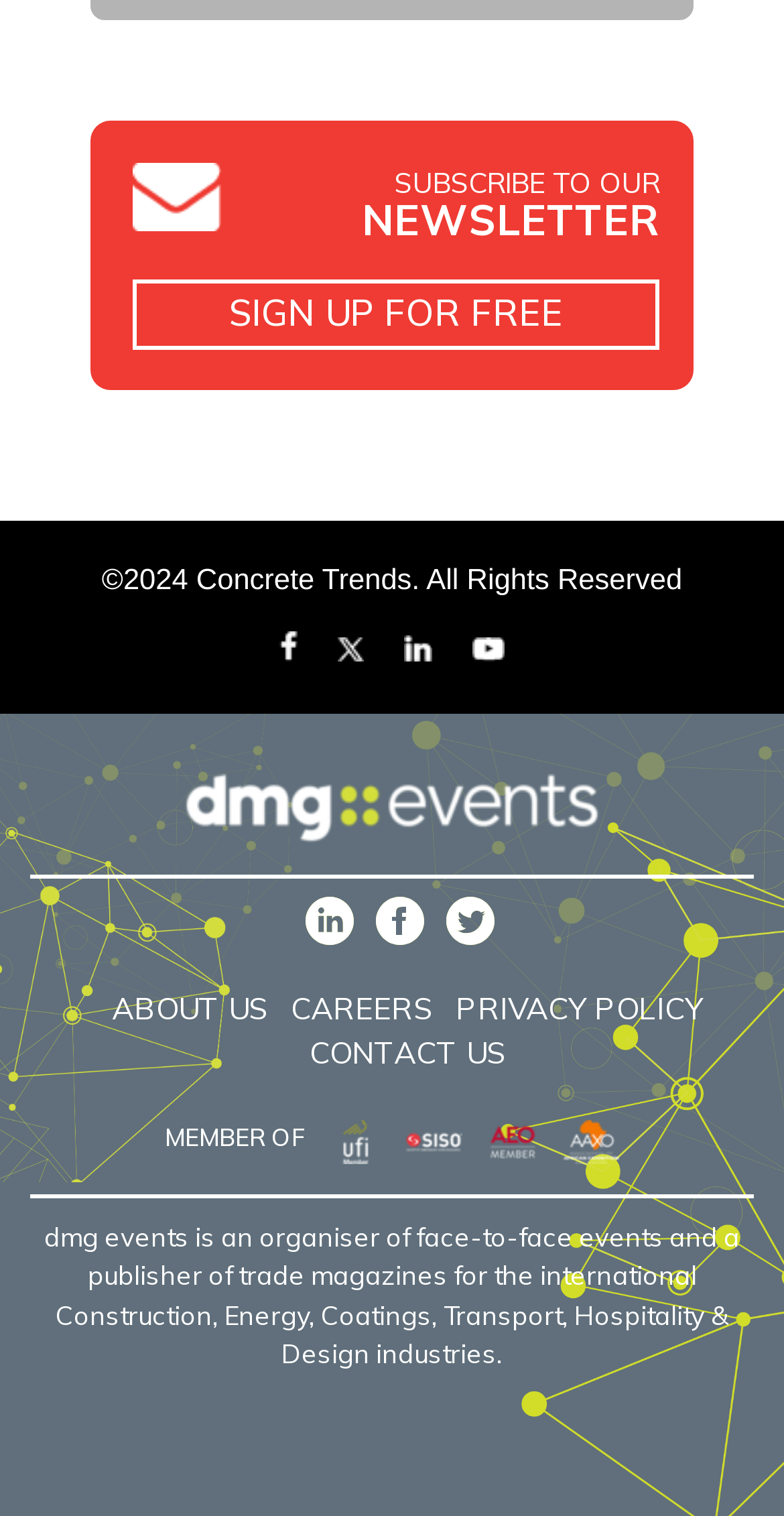Give a concise answer using one word or a phrase to the following question:
What is the text of the heading at the top of the page?

SUBSCRIBE TO OUR NEWSLETTER